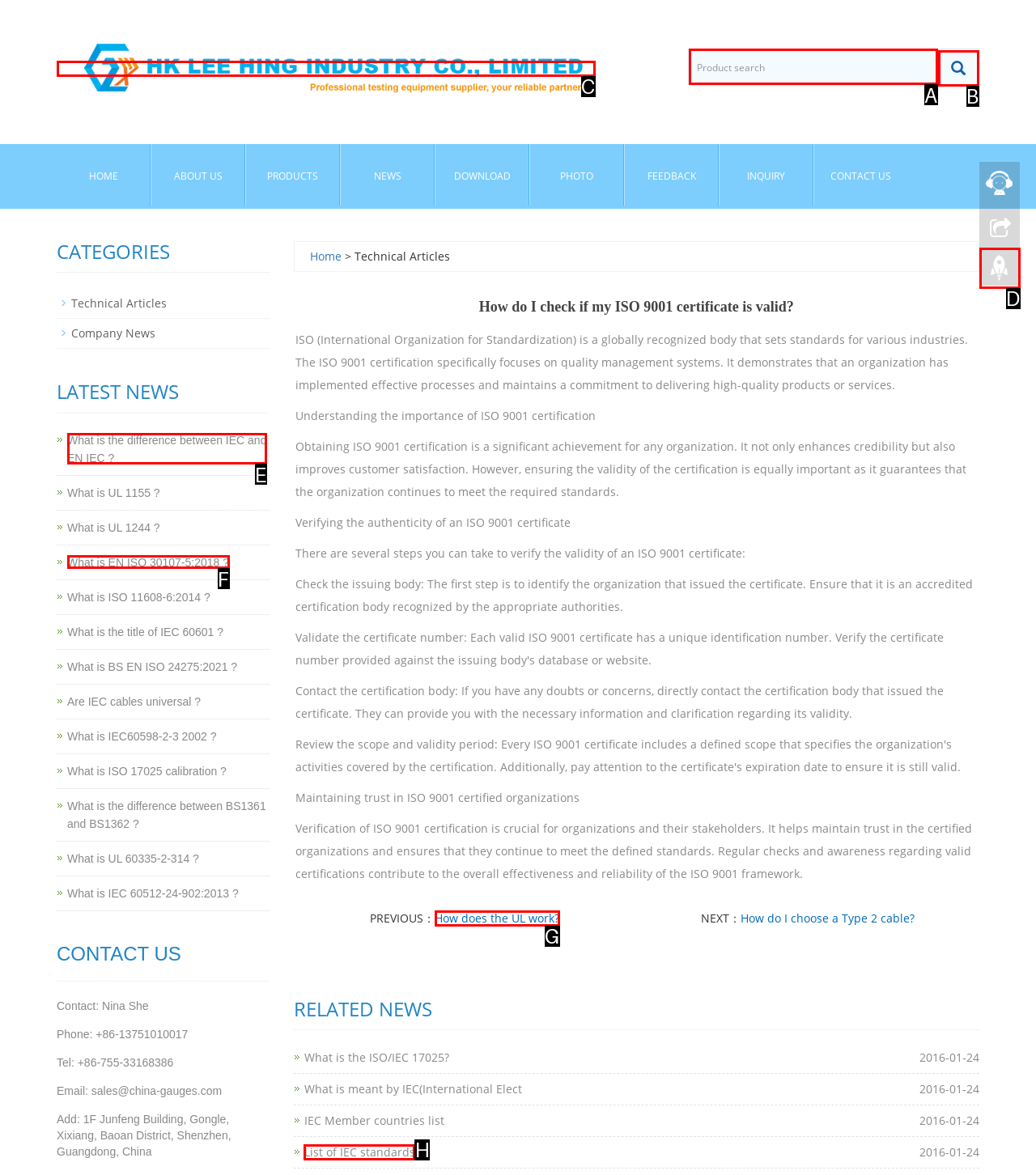Point out which HTML element you should click to fulfill the task: Search for products.
Provide the option's letter from the given choices.

A